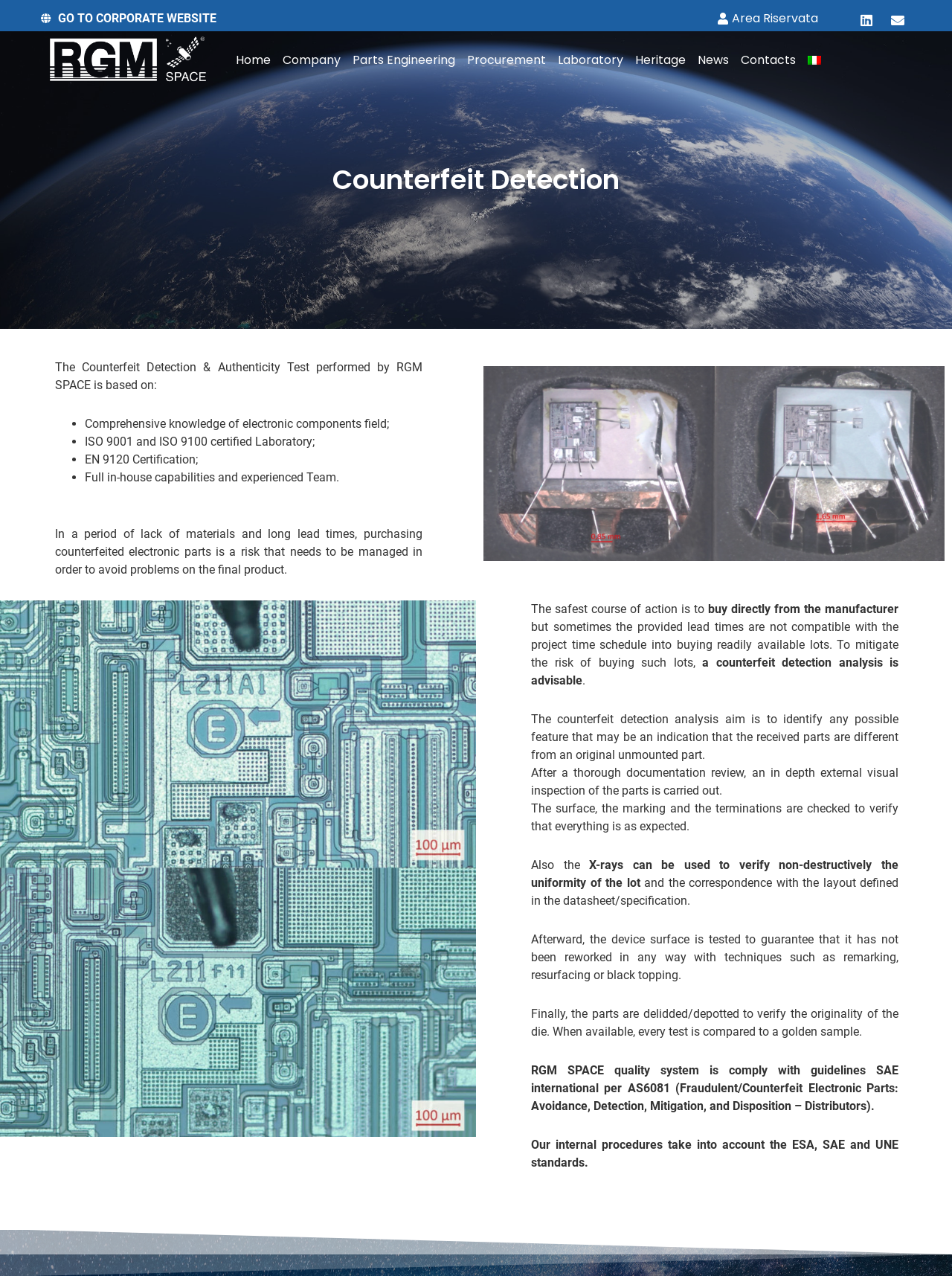Look at the image and write a detailed answer to the question: 
What is the purpose of the counterfeit detection analysis?

The purpose of the counterfeit detection analysis is to identify any possible features that may indicate that the received parts are different from an original unmounted part. This is done to mitigate the risk of buying counterfeited electronic parts.